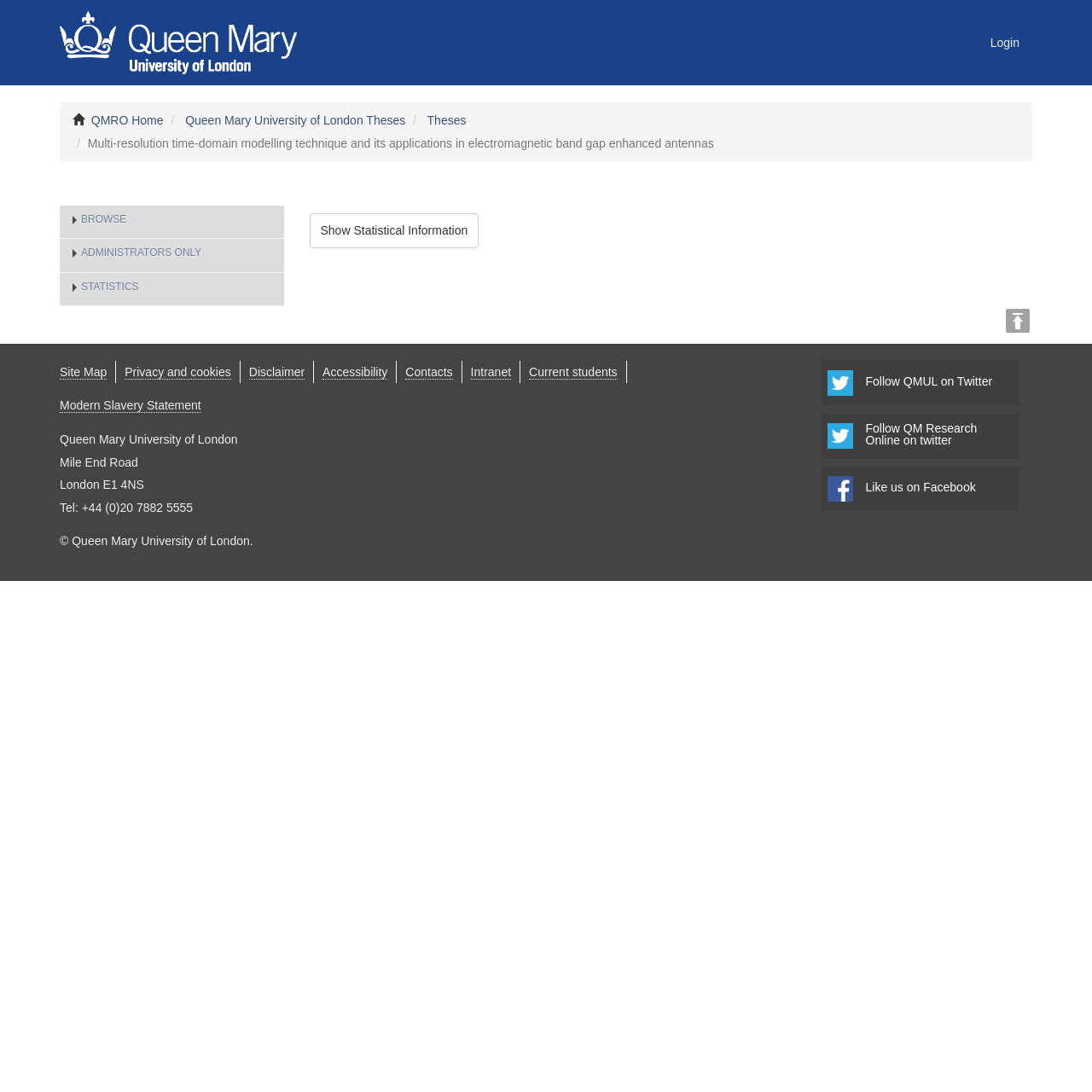Determine the bounding box coordinates for the UI element with the following description: "Follow QMUL on Twitter". The coordinates should be four float numbers between 0 and 1, represented as [left, top, right, bottom].

[0.752, 0.33, 0.934, 0.371]